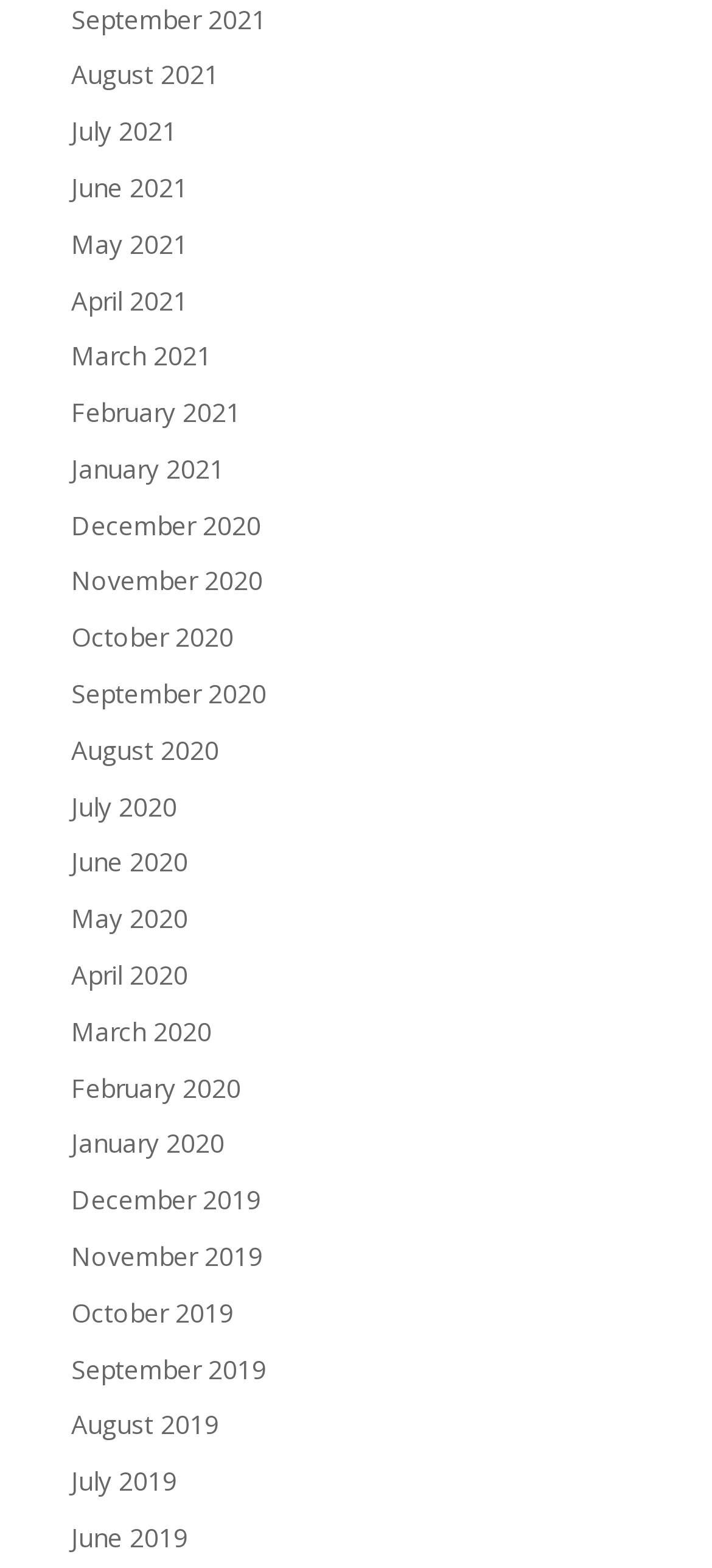Please identify the coordinates of the bounding box for the clickable region that will accomplish this instruction: "view September 2021".

[0.1, 0.001, 0.374, 0.023]